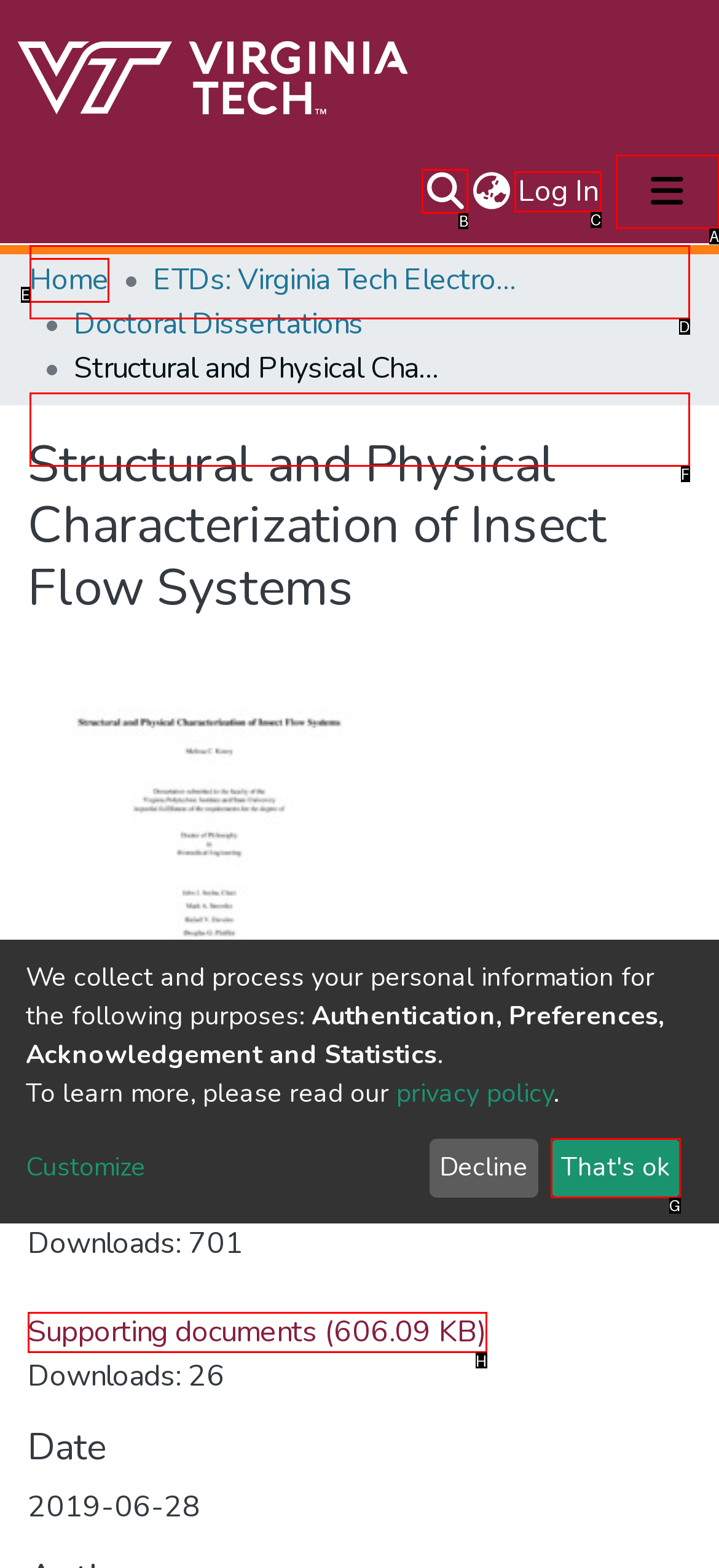Which lettered option should be clicked to achieve the task: Search for a repository? Choose from the given choices.

B